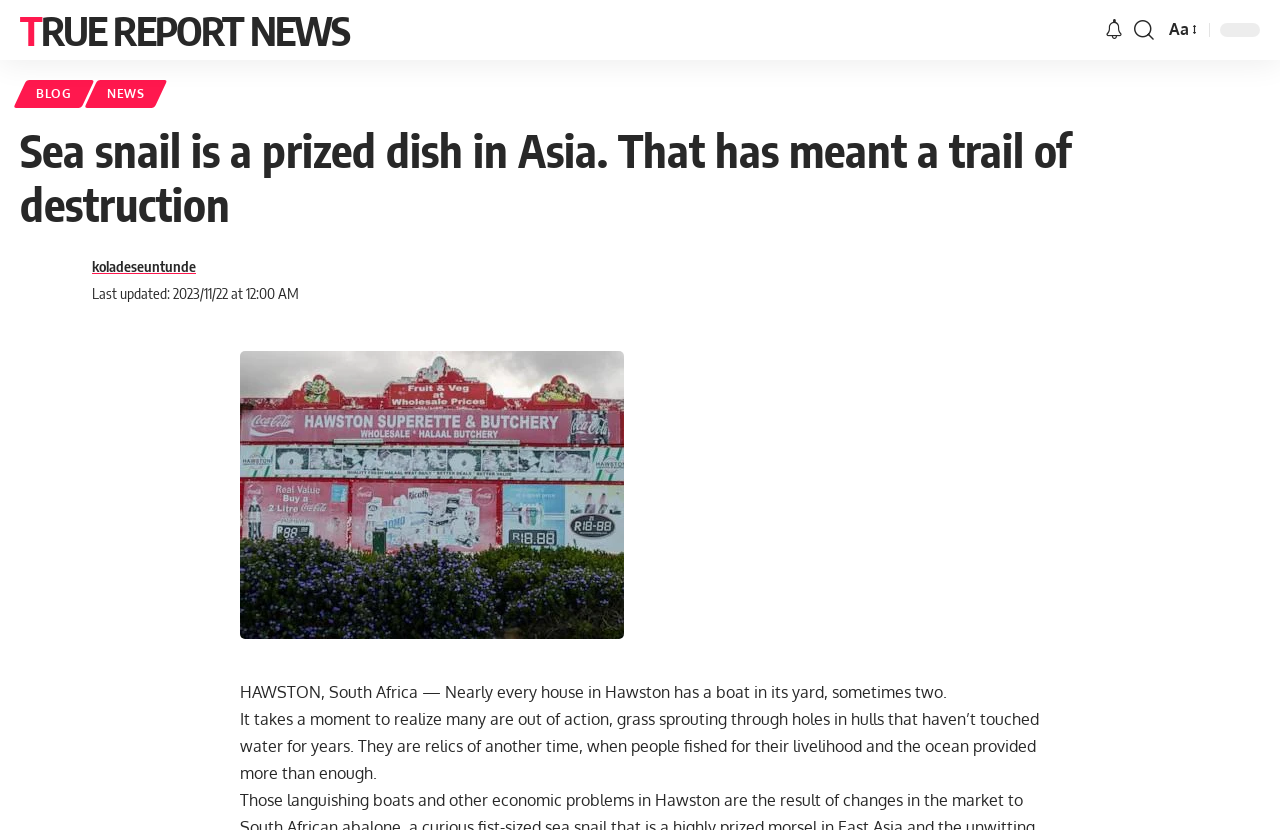Extract the primary header of the webpage and generate its text.

Sea snail is a prized dish in Asia. That has meant a trail of destruction